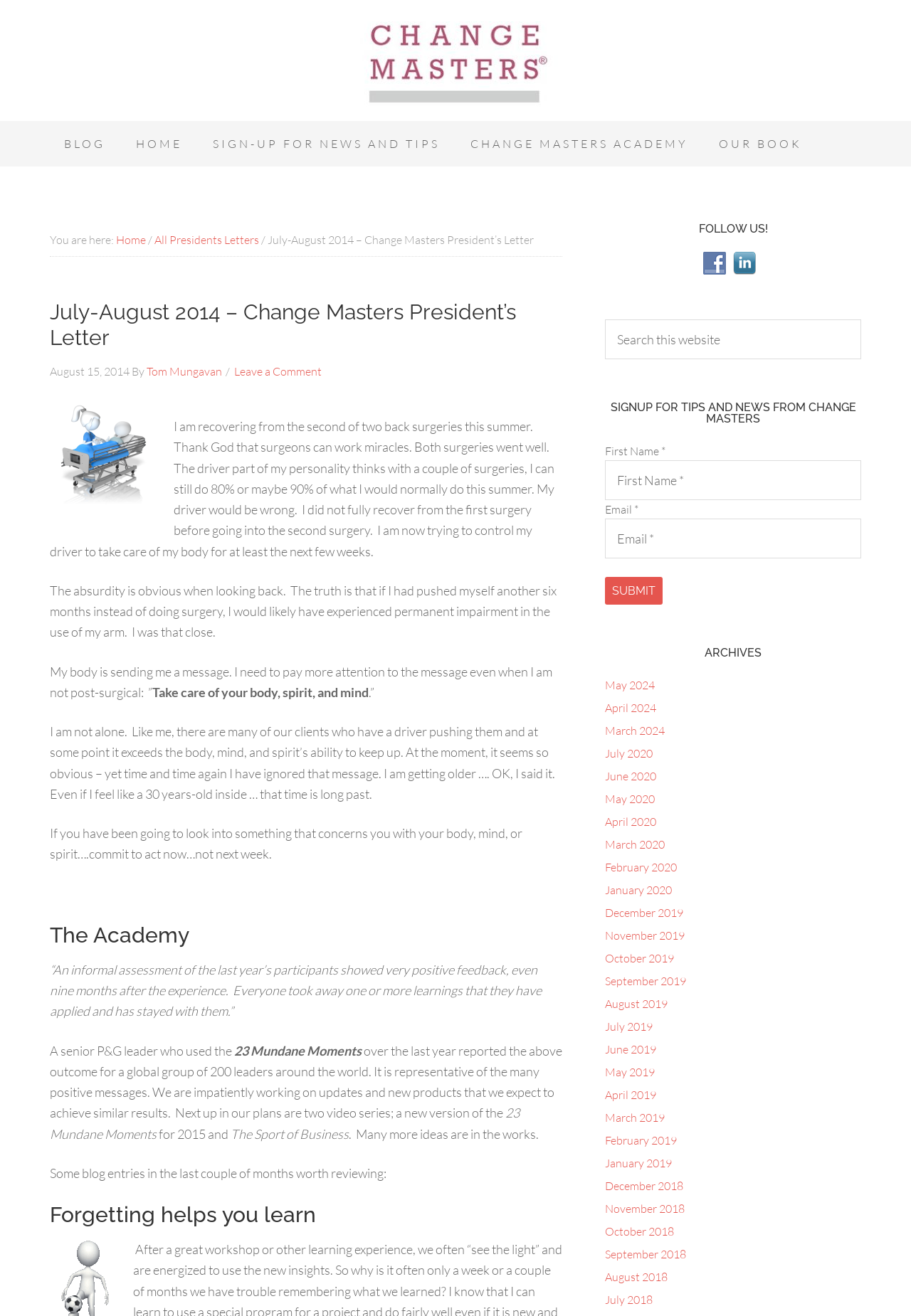Kindly provide the bounding box coordinates of the section you need to click on to fulfill the given instruction: "Submit your email for tips and news".

[0.664, 0.438, 0.727, 0.459]